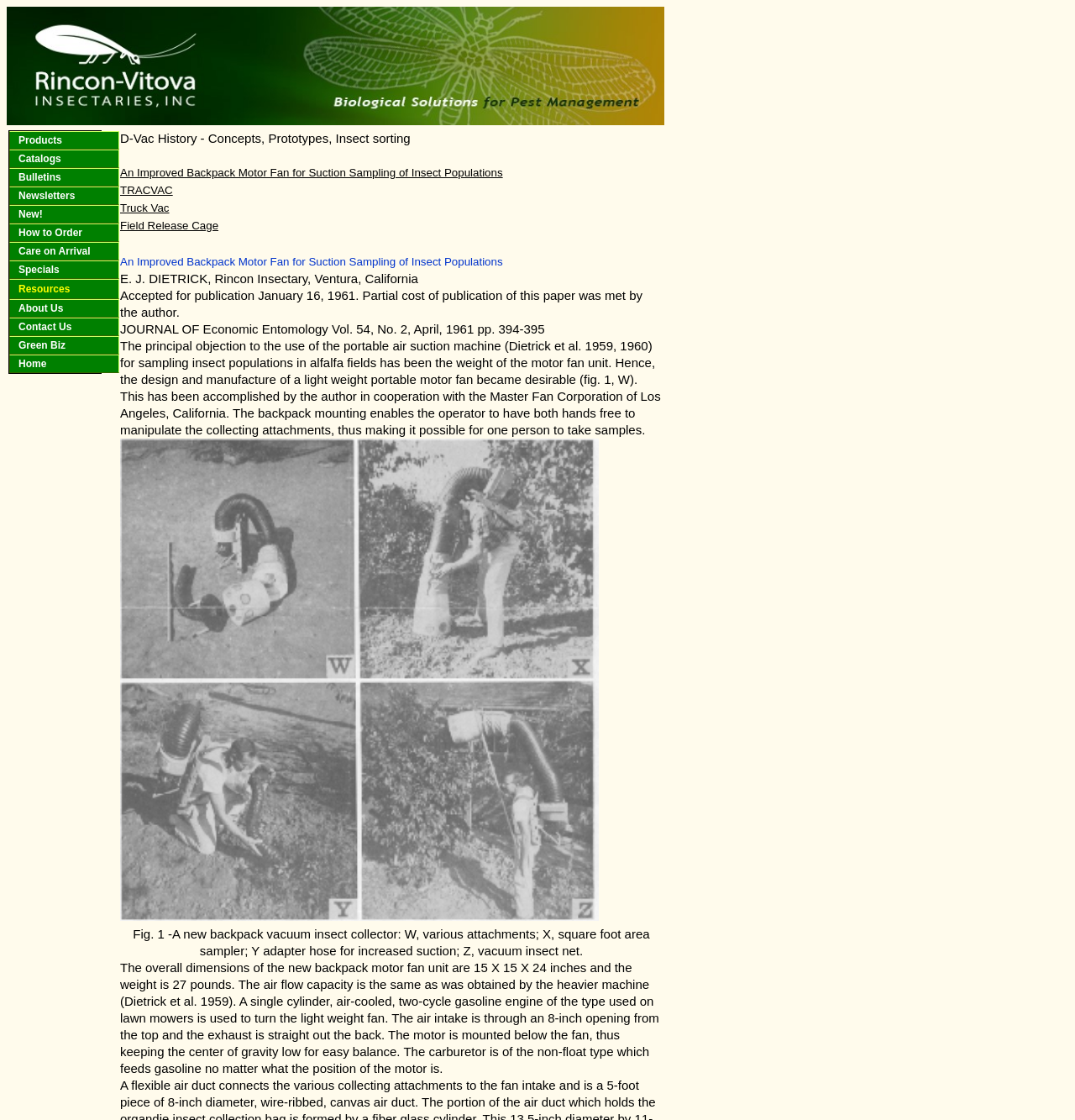Answer this question using a single word or a brief phrase:
What is the weight of the backpack motor fan unit?

27 pounds